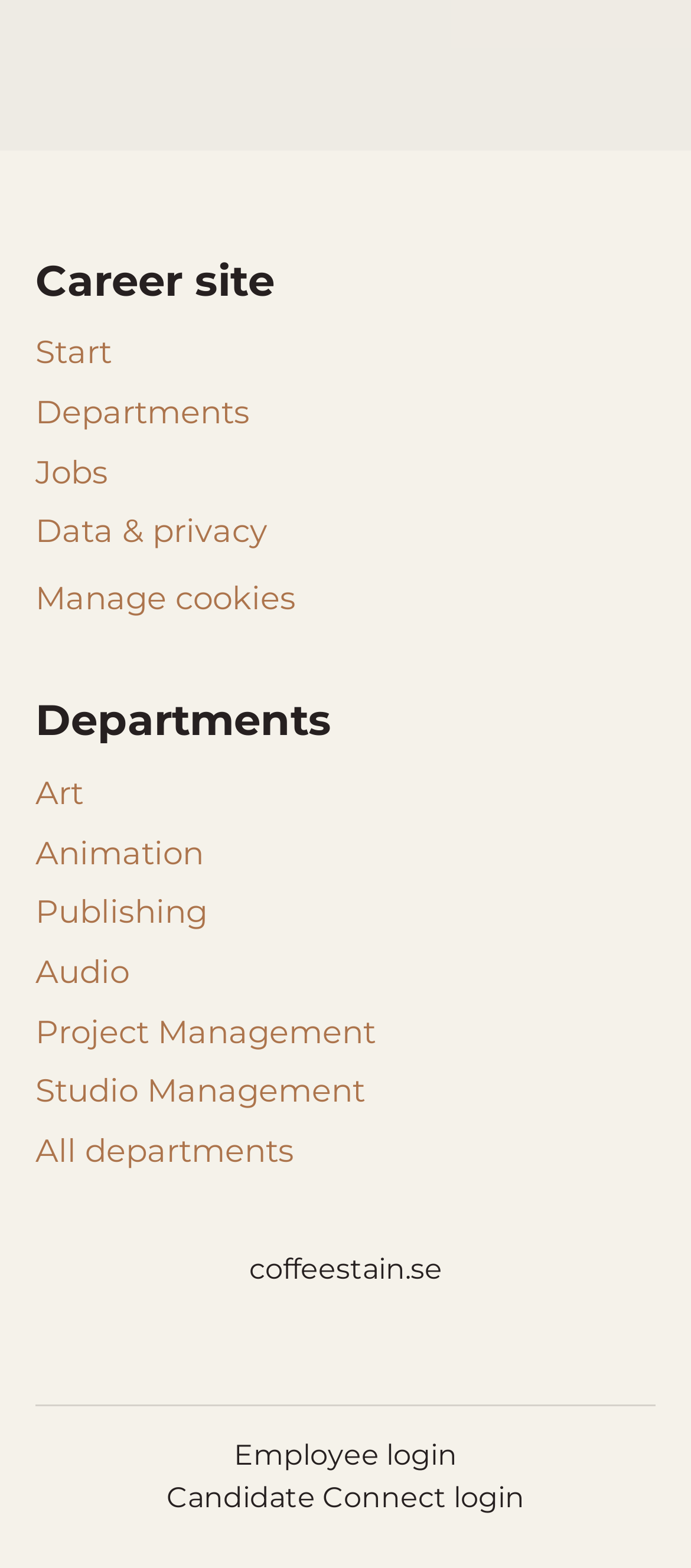Determine the bounding box coordinates of the clickable element to achieve the following action: 'Login as Employee'. Provide the coordinates as four float values between 0 and 1, formatted as [left, top, right, bottom].

[0.338, 0.915, 0.662, 0.942]